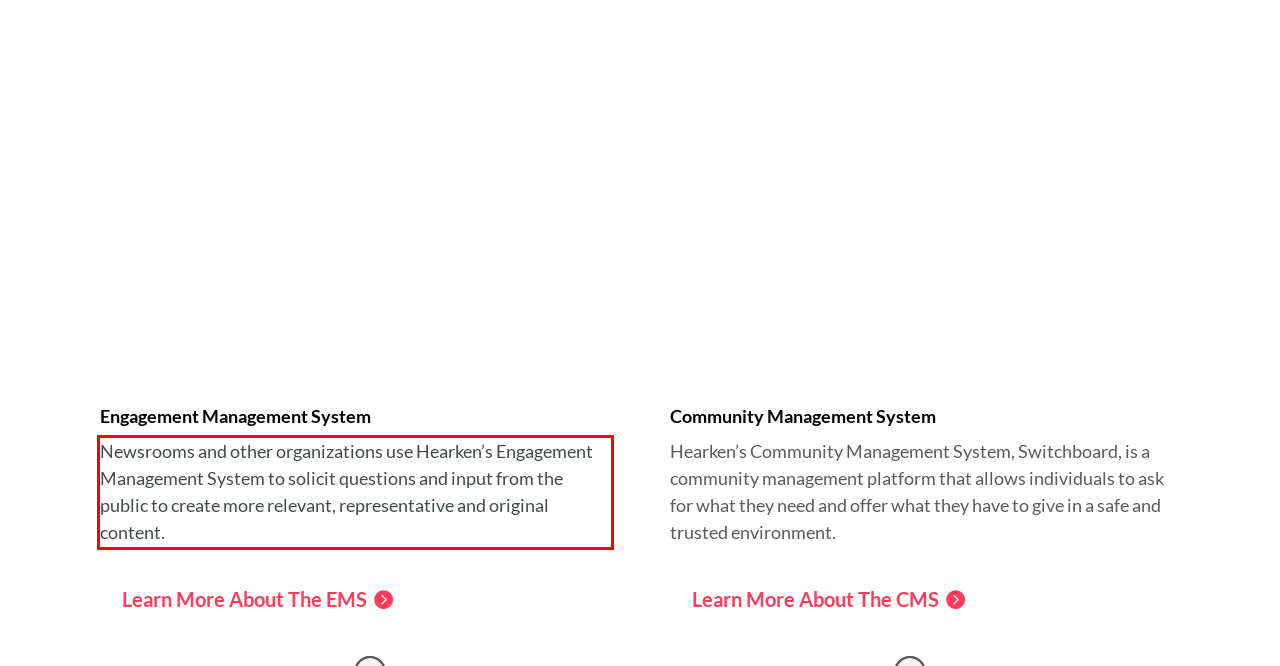Within the screenshot of the webpage, there is a red rectangle. Please recognize and generate the text content inside this red bounding box.

Newsrooms and other organizations use Hearken’s Engagement Management System to solicit questions and input from the public to create more relevant, representative and original content.